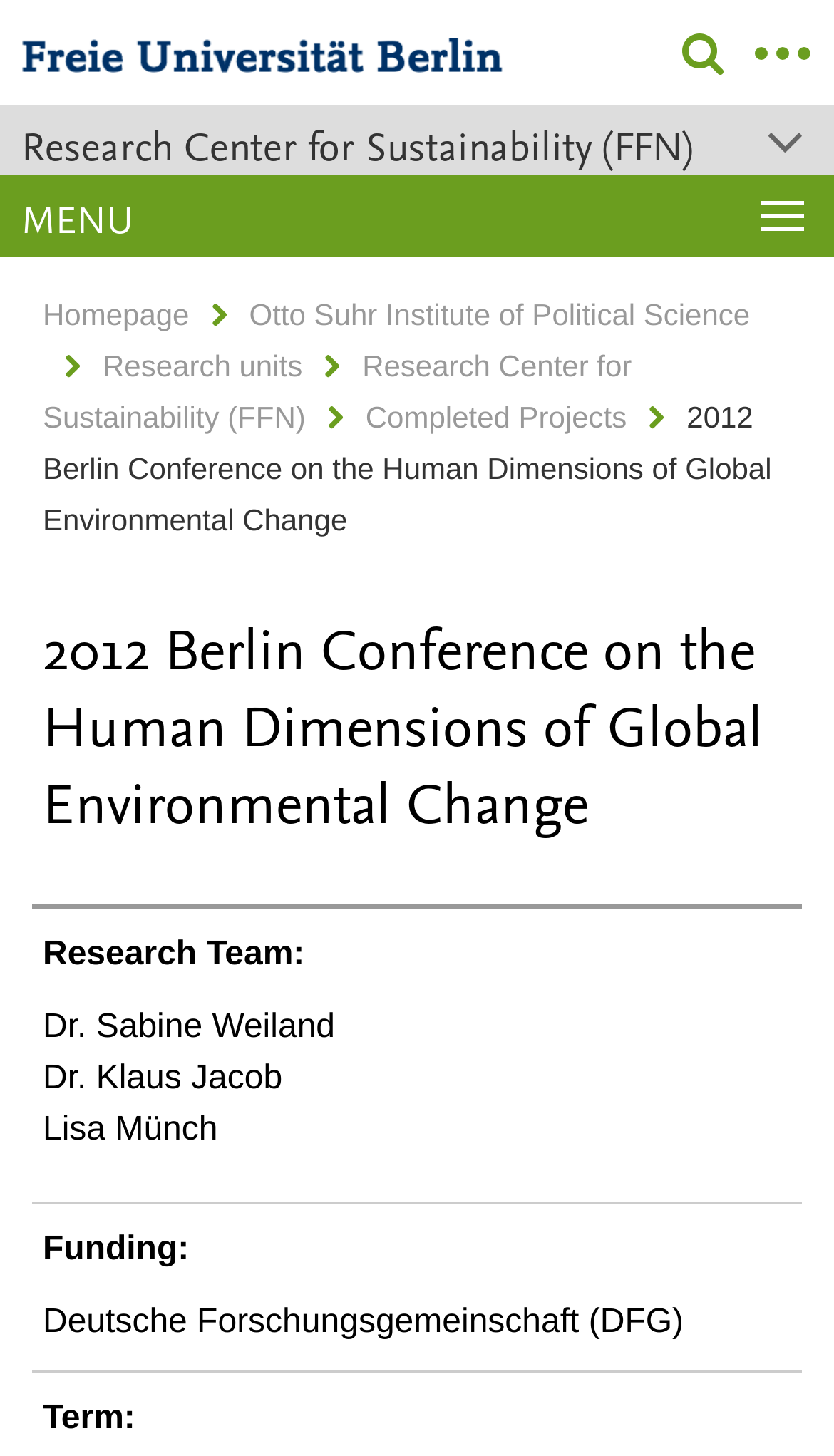Locate the bounding box coordinates of the area to click to fulfill this instruction: "Learn more about the 2012 Berlin Conference". The bounding box should be presented as four float numbers between 0 and 1, in the order [left, top, right, bottom].

[0.051, 0.419, 0.949, 0.577]